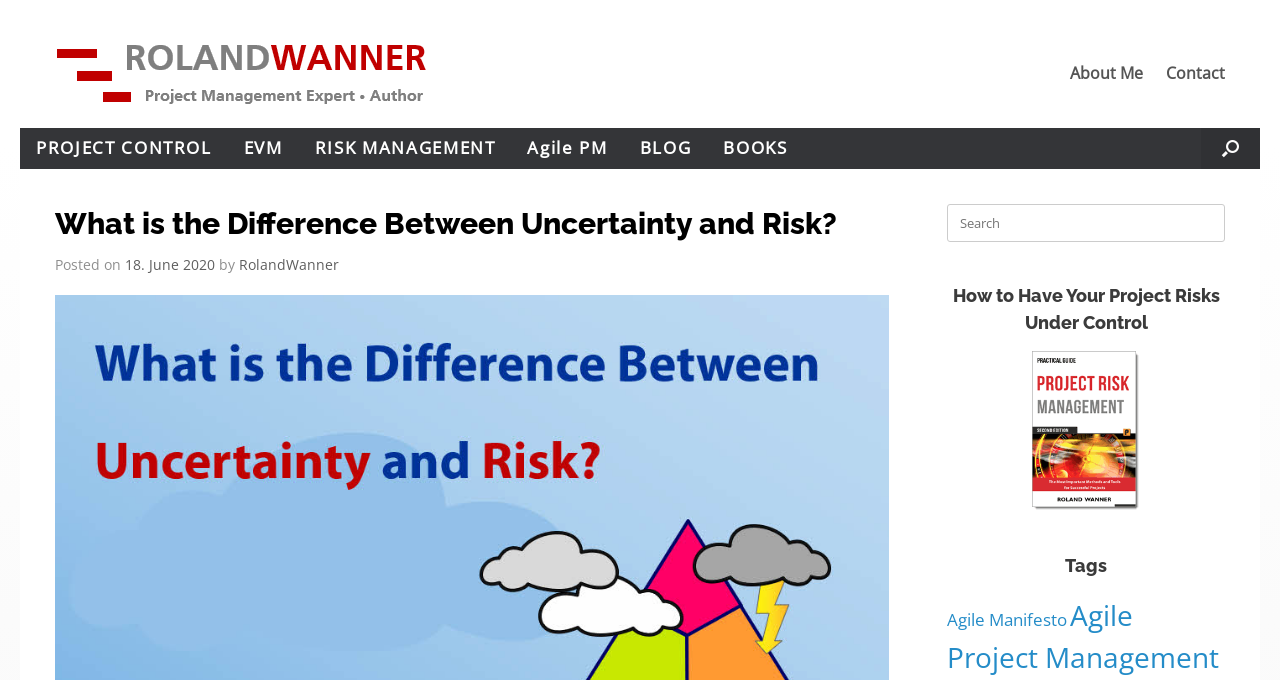What is the author of the blog post?
Look at the image and respond with a single word or a short phrase.

Roland Wanner